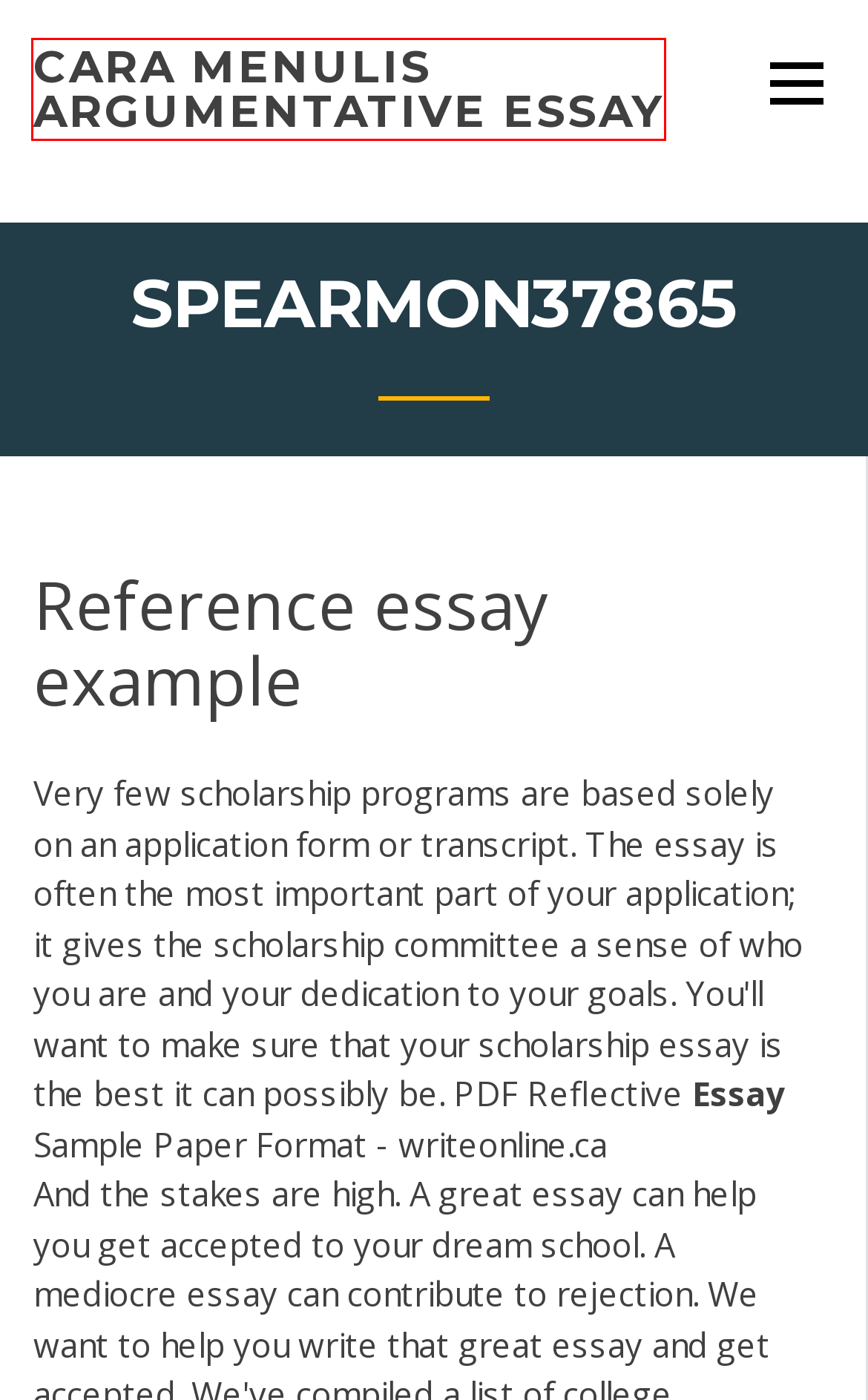Given a webpage screenshot with a UI element marked by a red bounding box, choose the description that best corresponds to the new webpage that will appear after clicking the element. The candidates are:
A. cara menulis argumentative essay - emyblog2021iarx.netlify.app
B. Academic paper samples ppoep
C. Funny short essays unuml
D. What is apa style paper ucddg
E. Research paper topics on music isxev
F. Apa literature review paper vhjiu
G. Introduction essay 6th grade stjcj
H. Compare and contrast two stories essay example hisot

A